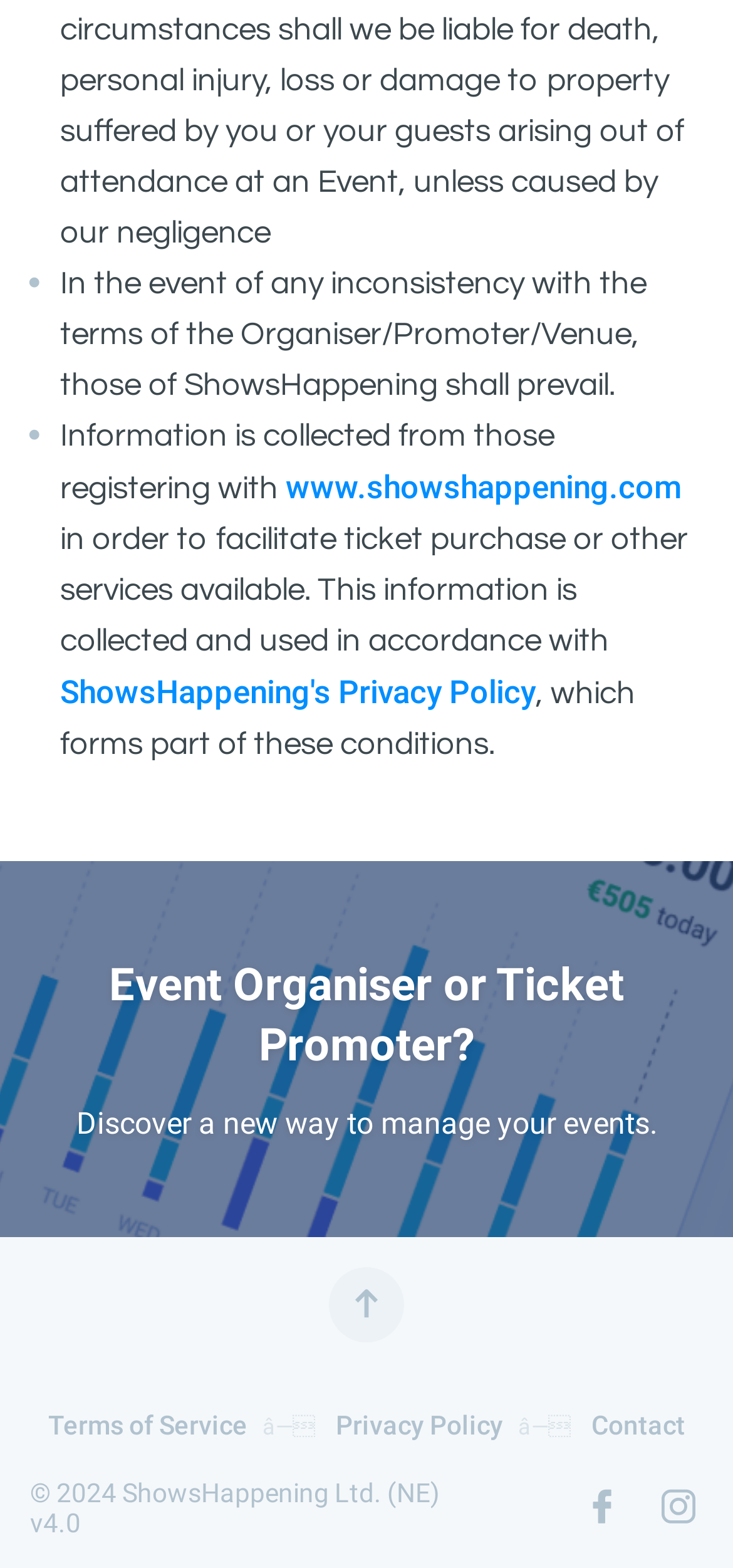What is the version of ShowsHappening Ltd?
Make sure to answer the question with a detailed and comprehensive explanation.

The version of ShowsHappening Ltd is mentioned at the bottom of the page, where it says '© 2024 ShowsHappening Ltd. (NE) v4.0'.